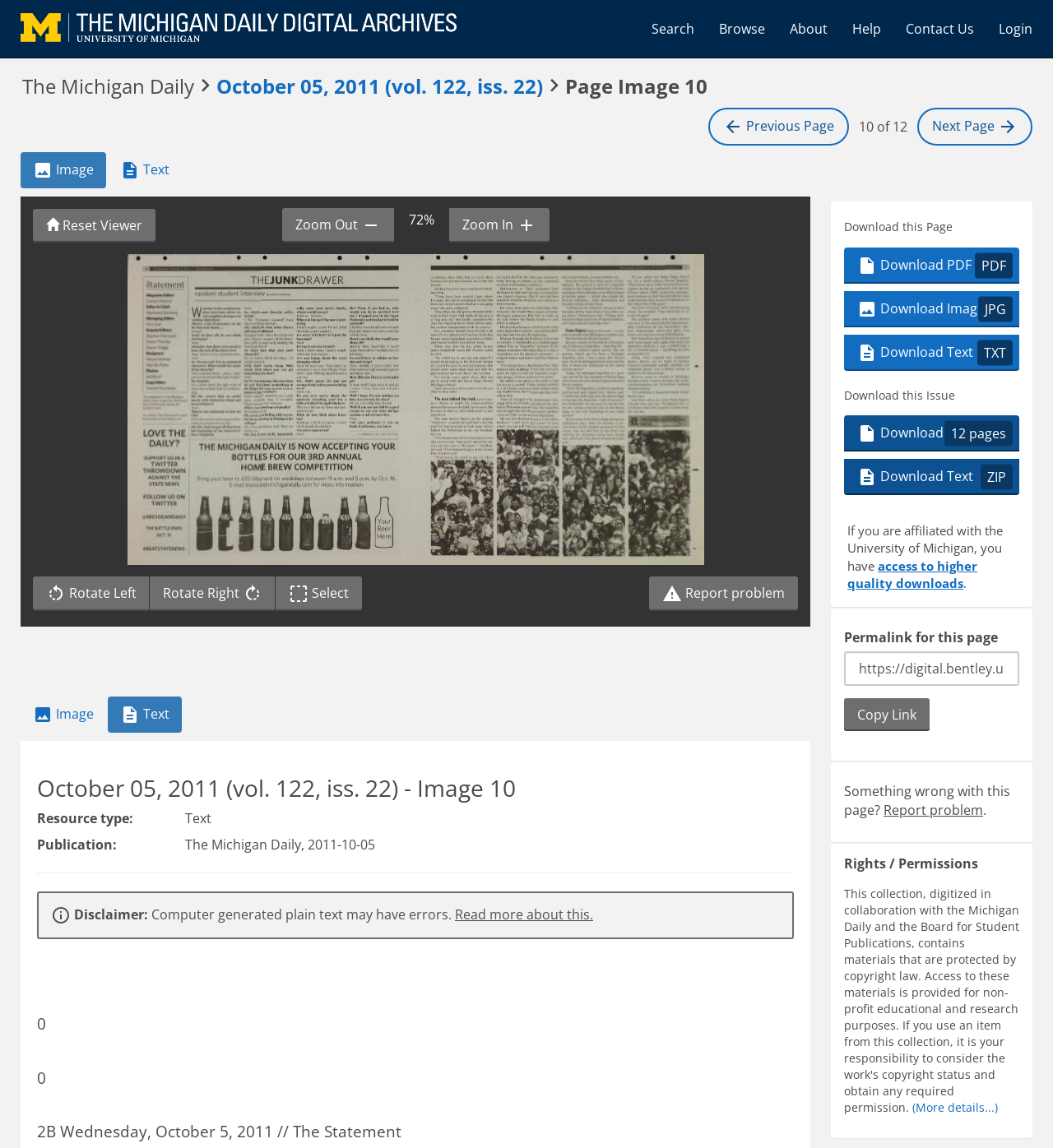Please give the bounding box coordinates of the area that should be clicked to fulfill the following instruction: "View easy drawing tutorials". The coordinates should be in the format of four float numbers from 0 to 1, i.e., [left, top, right, bottom].

None